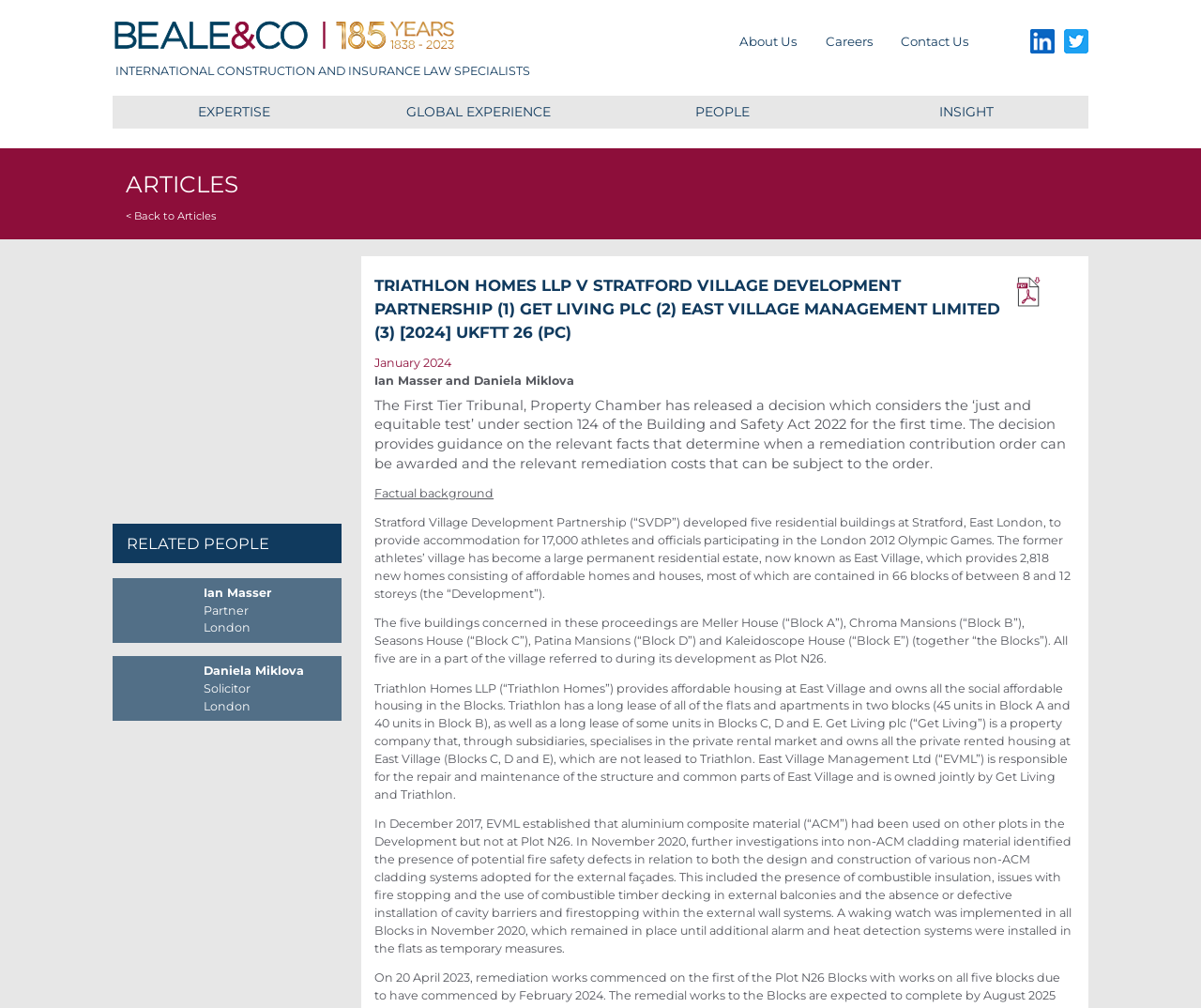Provide a brief response to the question below using a single word or phrase: 
What is the name of the law firm?

Beale & Co